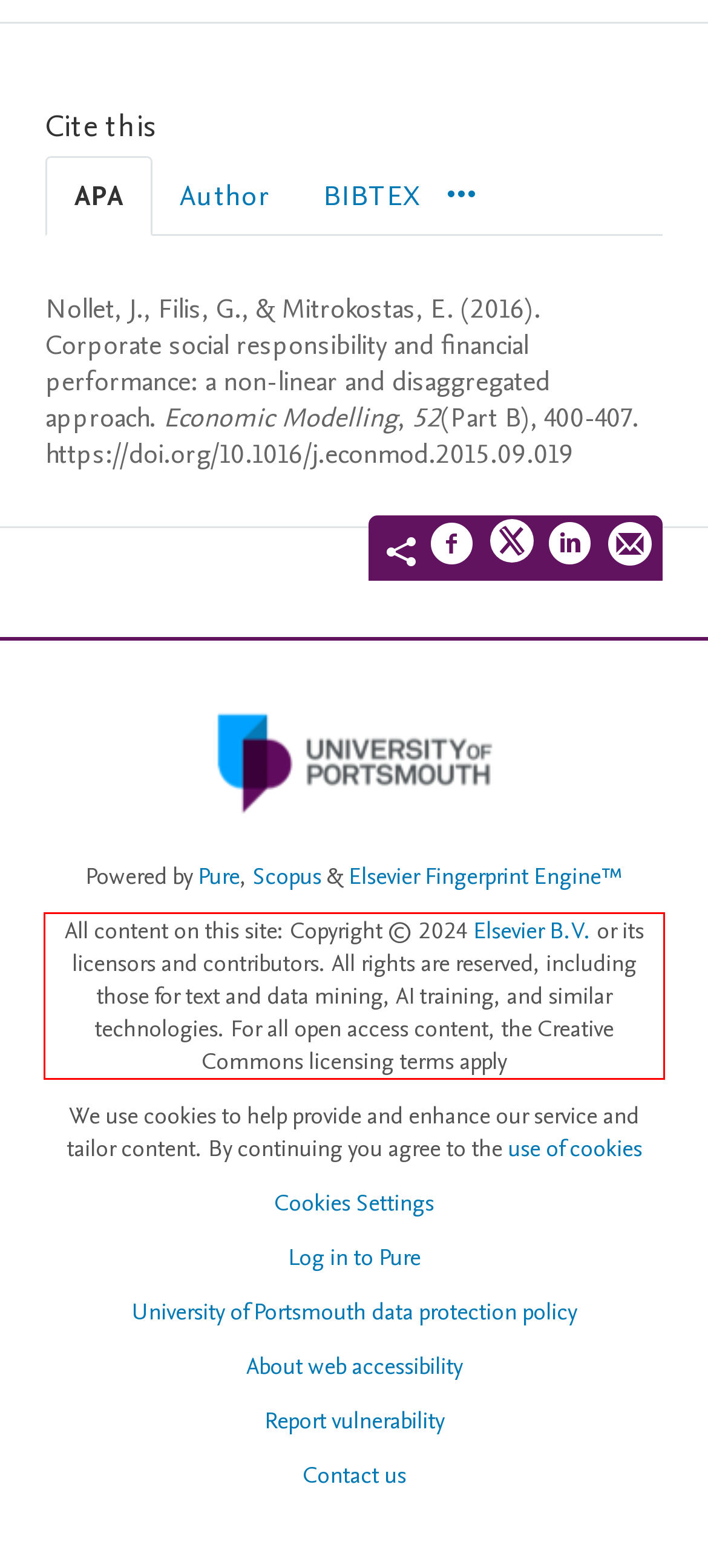Locate the red bounding box in the provided webpage screenshot and use OCR to determine the text content inside it.

All content on this site: Copyright © 2024 Elsevier B.V. or its licensors and contributors. All rights are reserved, including those for text and data mining, AI training, and similar technologies. For all open access content, the Creative Commons licensing terms apply